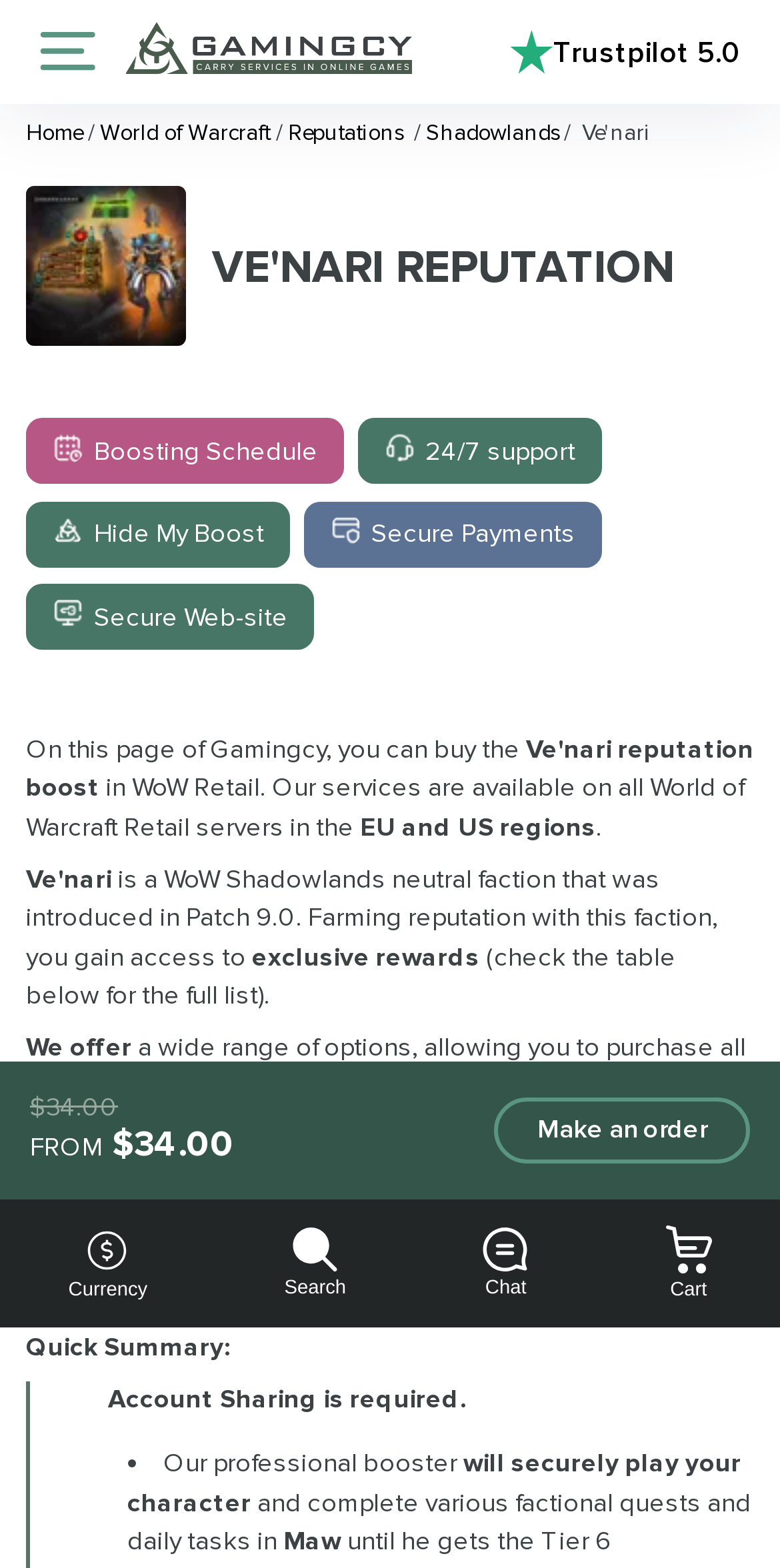Determine the bounding box coordinates of the clickable region to follow the instruction: "Search for something".

[0.313, 0.765, 0.495, 0.847]